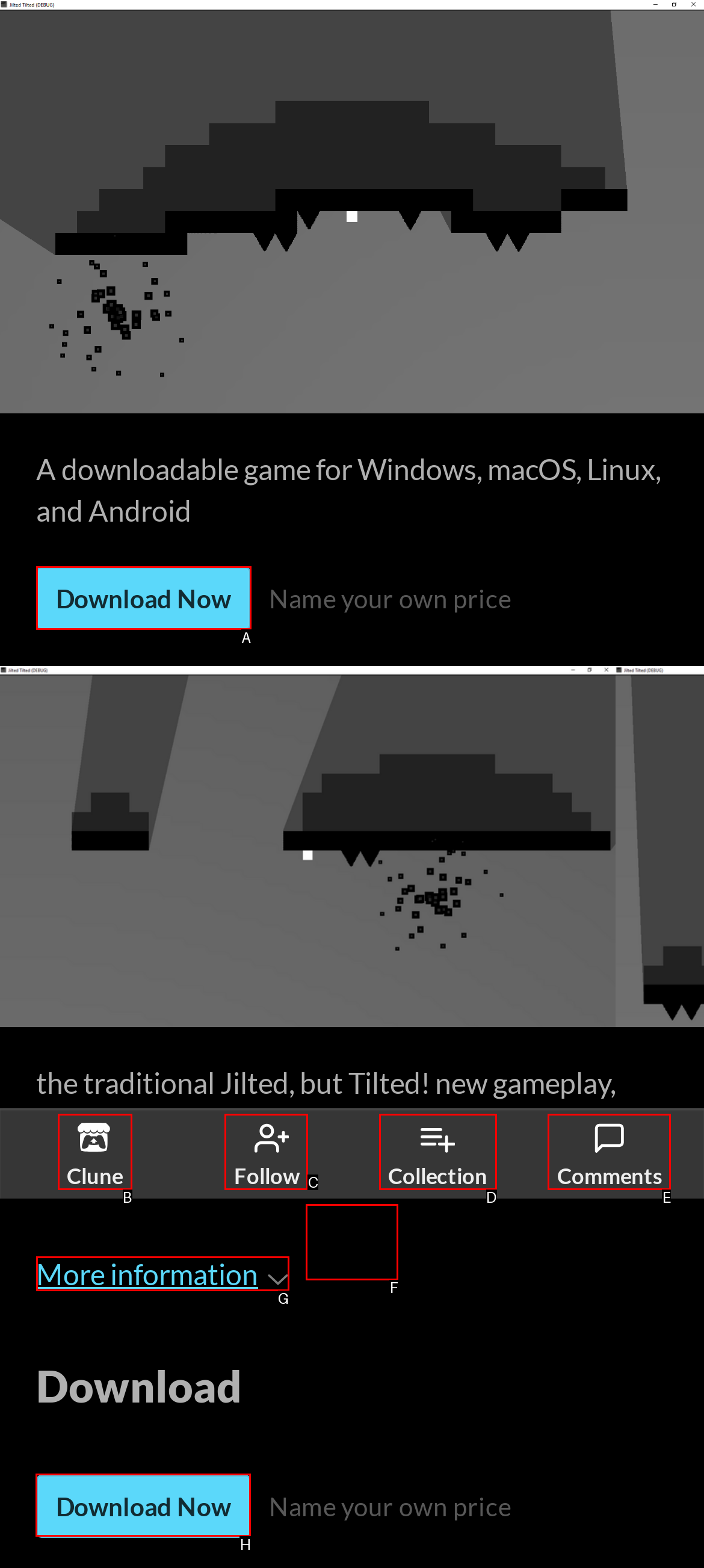Select the option I need to click to accomplish this task: Click on the 'HOME' link
Provide the letter of the selected choice from the given options.

None